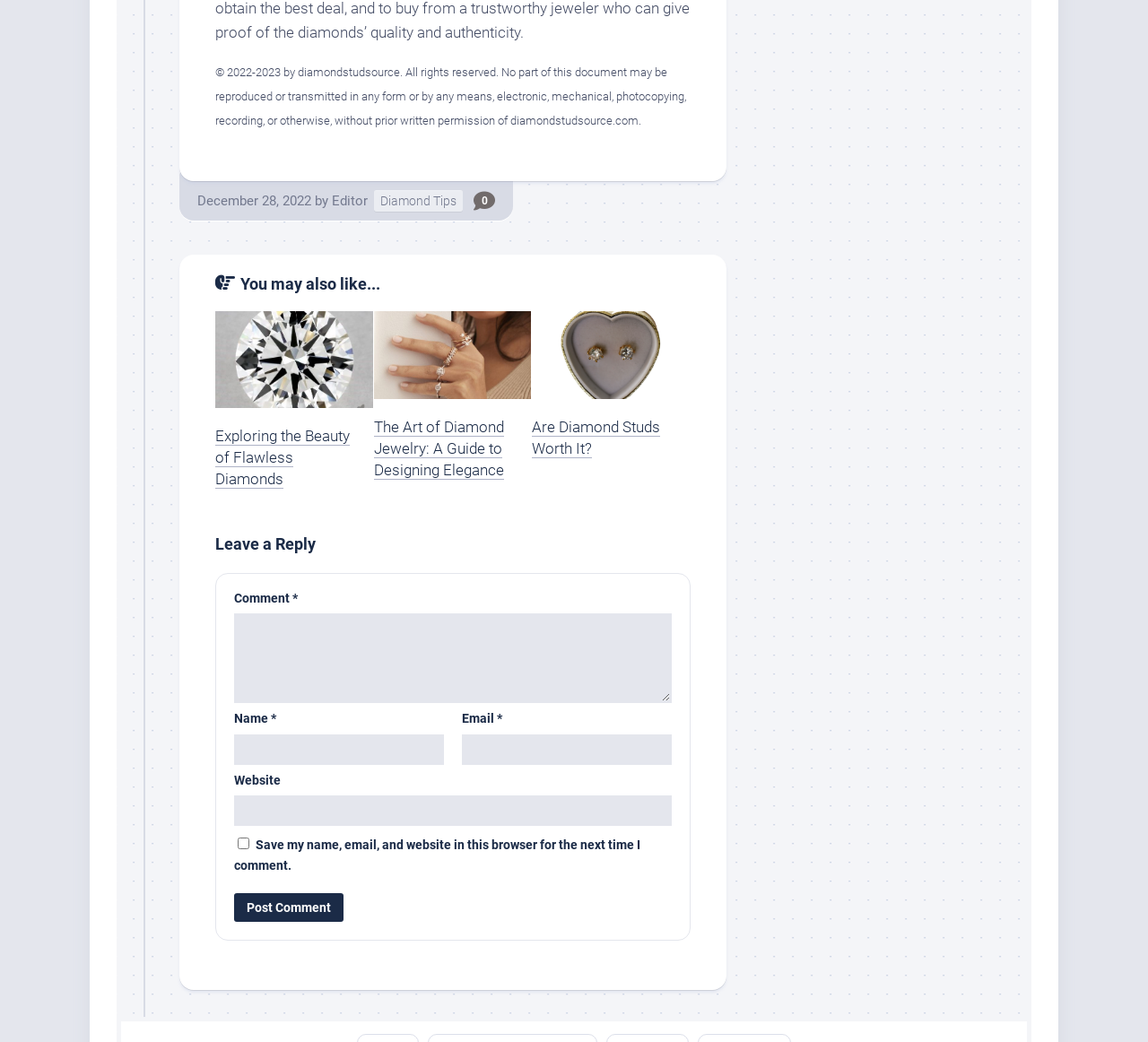What is the purpose of the checkbox?
Using the visual information, reply with a single word or short phrase.

Save comment information